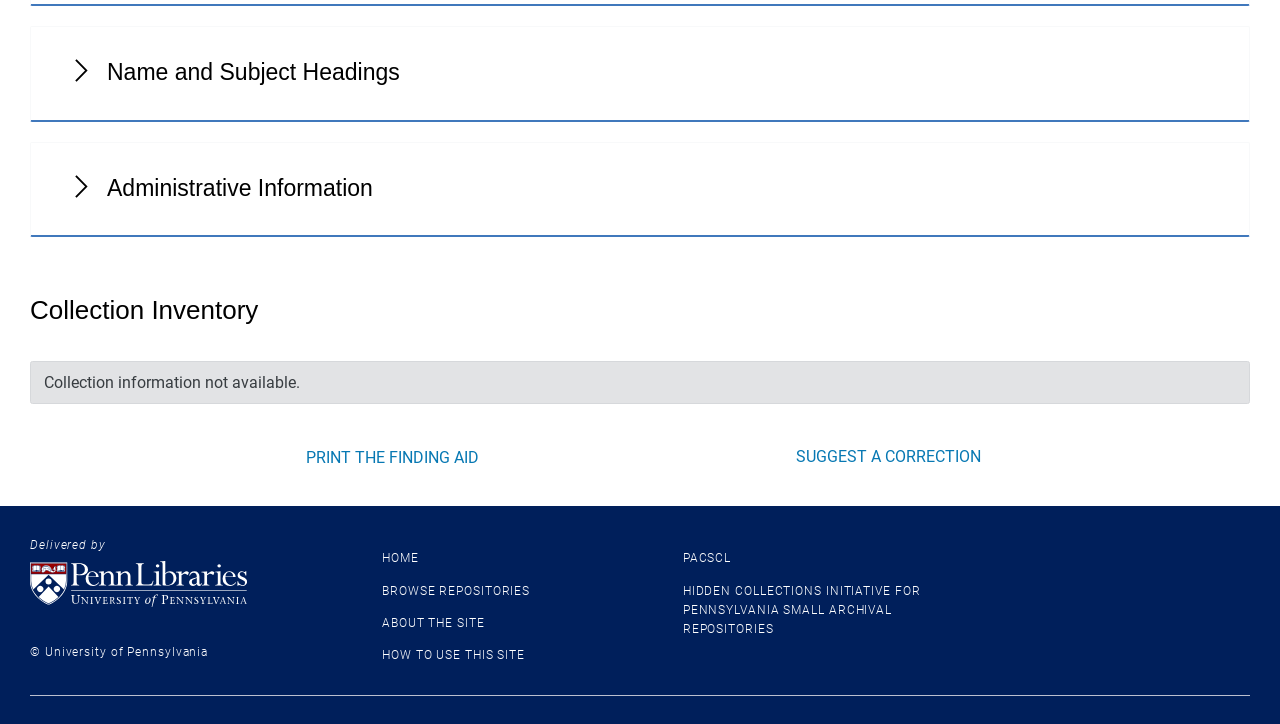What is the name of the institution associated with this webpage?
Please provide a comprehensive answer based on the details in the screenshot.

I can see a link to the 'University of Pennsylvania Libraries homepage' and a copyright notice that says '© University of Pennsylvania', which suggests that the institution associated with this webpage is the University of Pennsylvania.